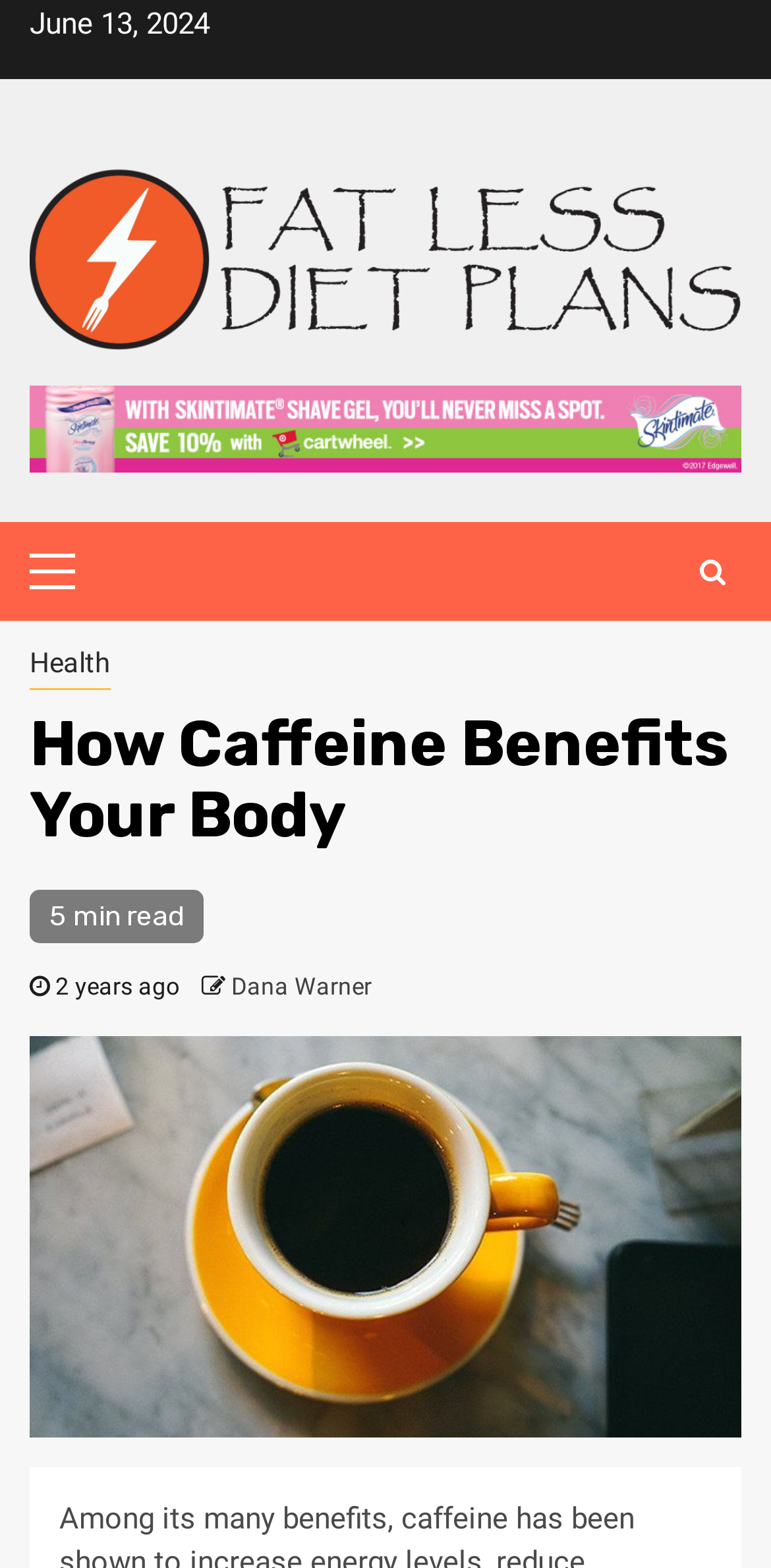What is the category of the article?
Please provide a comprehensive and detailed answer to the question.

I found the category of the article by looking at the top of the webpage, where it says 'Health' in a smaller text format, as a link.